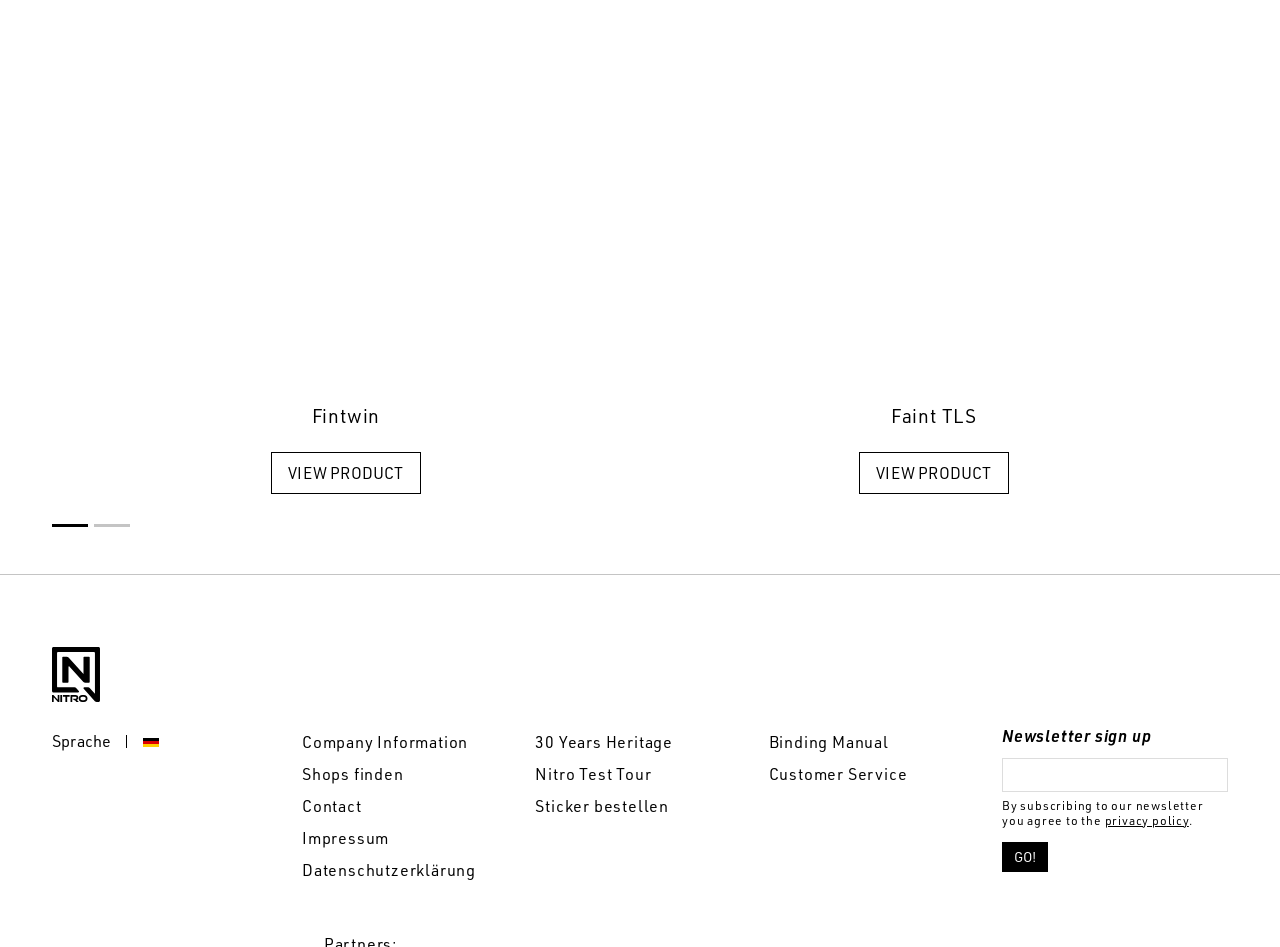Determine the bounding box coordinates of the UI element described by: "Datenschutzerklärung".

[0.236, 0.907, 0.372, 0.929]